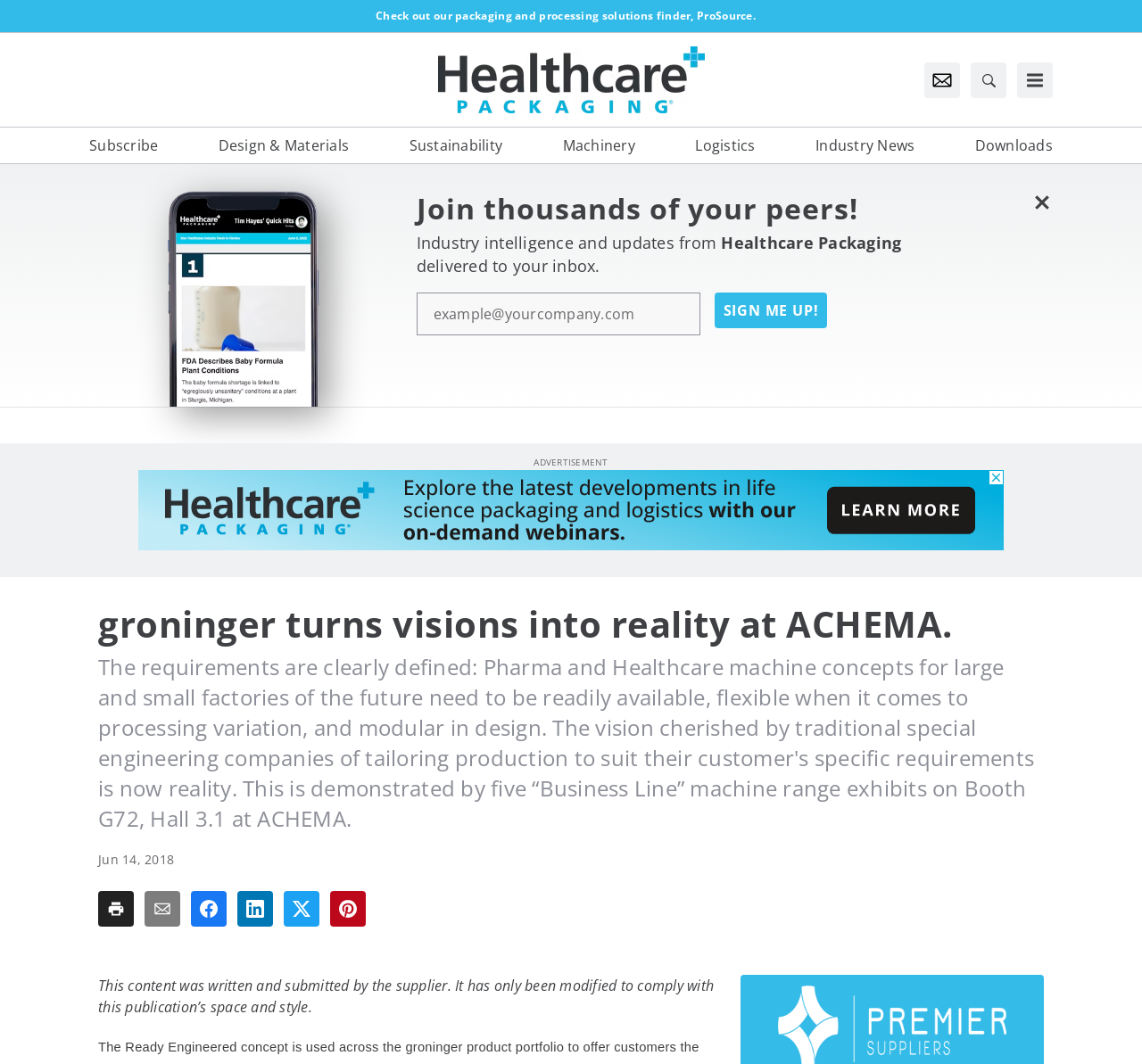Consider the image and give a detailed and elaborate answer to the question: 
What is the purpose of the 'SIGN ME UP!' button?

The 'SIGN ME UP!' button is located in the complementary section, which is asking users to 'Join thousands of your peers!' and has a static text 'delivered to your inbox.' This suggests that the purpose of the button is to subscribe to a newsletter to receive industry intelligence and updates.